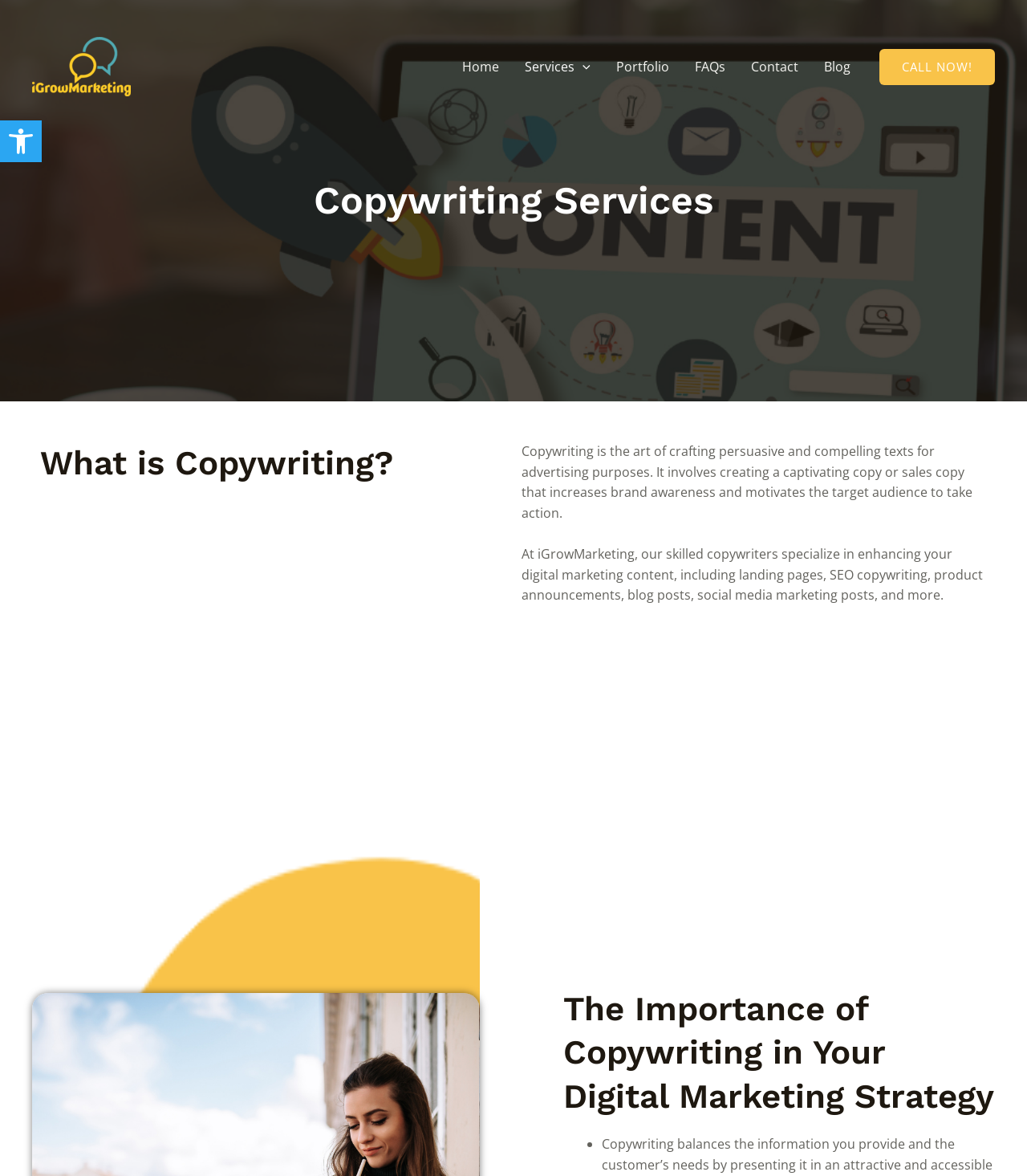Offer a detailed explanation of the webpage layout and contents.

The webpage is a digital marketing agency's website, specifically iGrowMarketing, located in Pompano Beach. At the top, there is a header section with a logo of iGrowMarketing Pompano on the left and a navigation menu on the right, containing links to Home, Services, Portfolio, FAQs, Contact, and Blog.

Below the header, there is a prominent call-to-action button "CALL NOW!" on the right side. On the left, there is a section dedicated to copywriting services, with a heading "Copywriting Services" and a brief introduction to what copywriting is. This section also includes a detailed description of the copywriting services offered by iGrowMarketing, including enhancing digital marketing content such as landing pages, SEO copywriting, and social media marketing posts.

Further down, there is another section highlighting the importance of copywriting in a digital marketing strategy, with a heading and a list marker indicating a bullet point. At the very top left, there is a small button to open the accessibility tools toolbar.